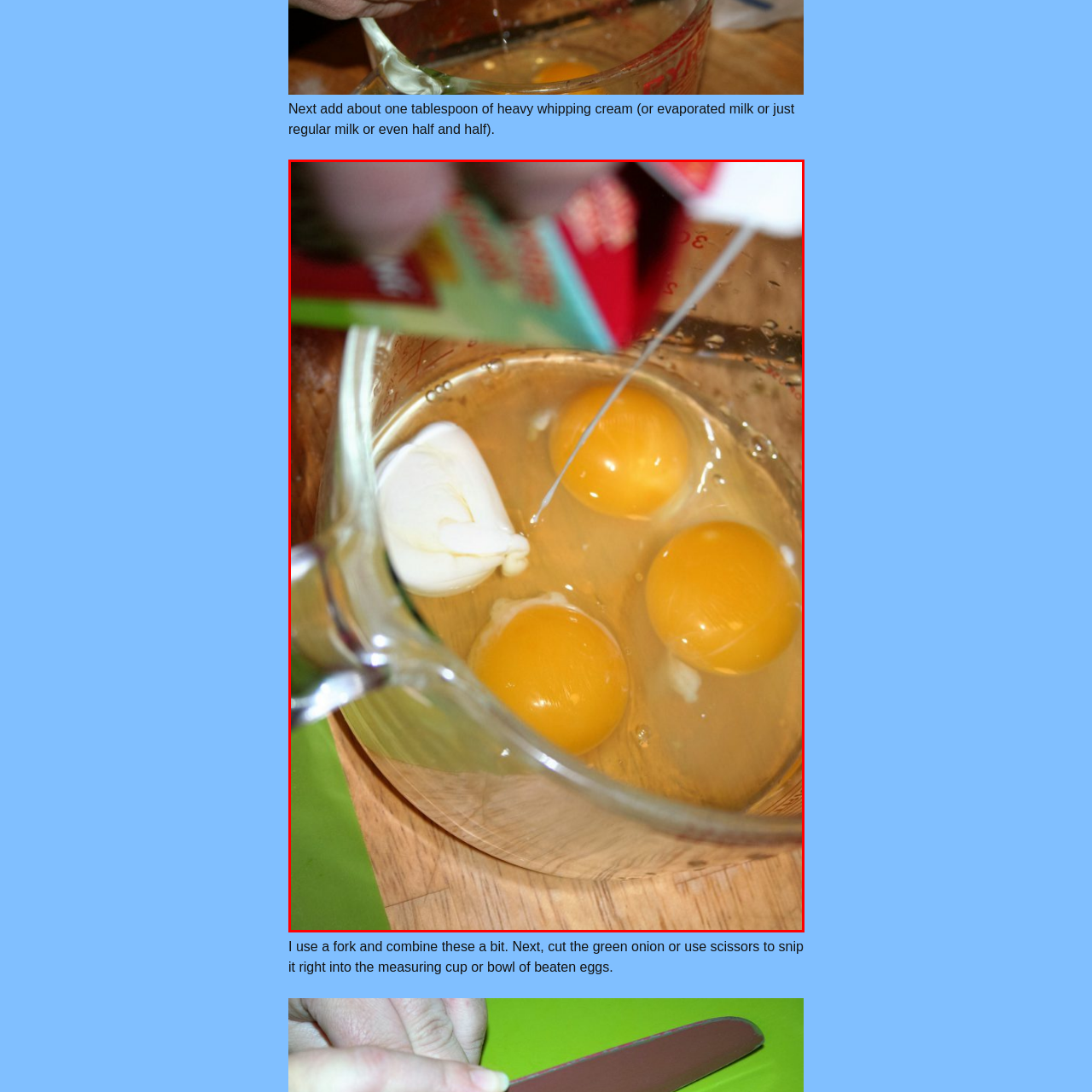What is the color of the egg yolks?
View the portion of the image encircled by the red bounding box and give a one-word or short phrase answer.

Vibrant yellow